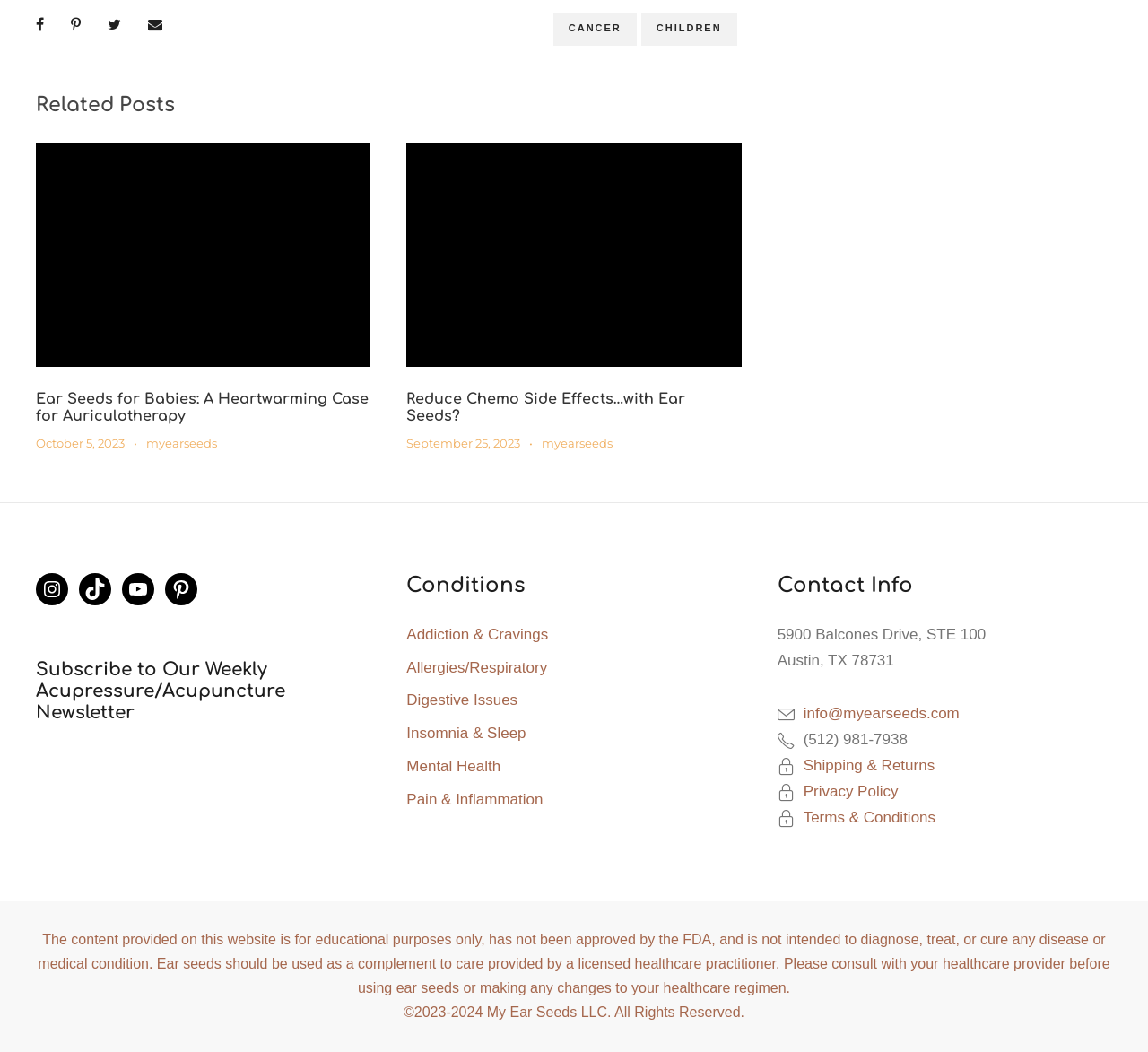How many social media platforms are linked?
Based on the visual information, provide a detailed and comprehensive answer.

By examining the webpage, I found links to four social media platforms: Instagram, TikTok, YouTube, and Pinterest. These links are located at the bottom of the webpage, indicating that the website has a presence on these platforms.